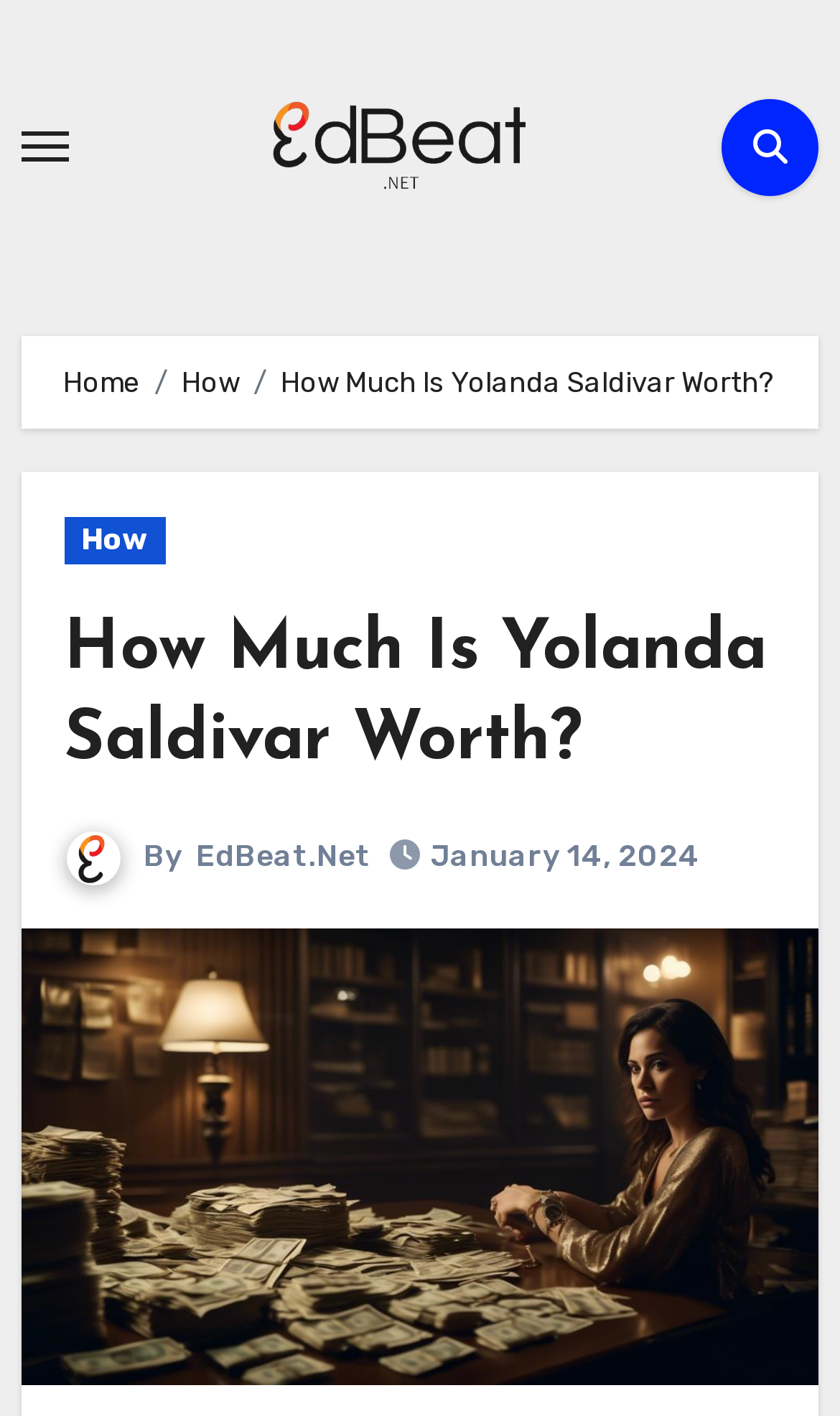Please locate the clickable area by providing the bounding box coordinates to follow this instruction: "Visit EdBeat homepage".

[0.317, 0.046, 0.624, 0.162]